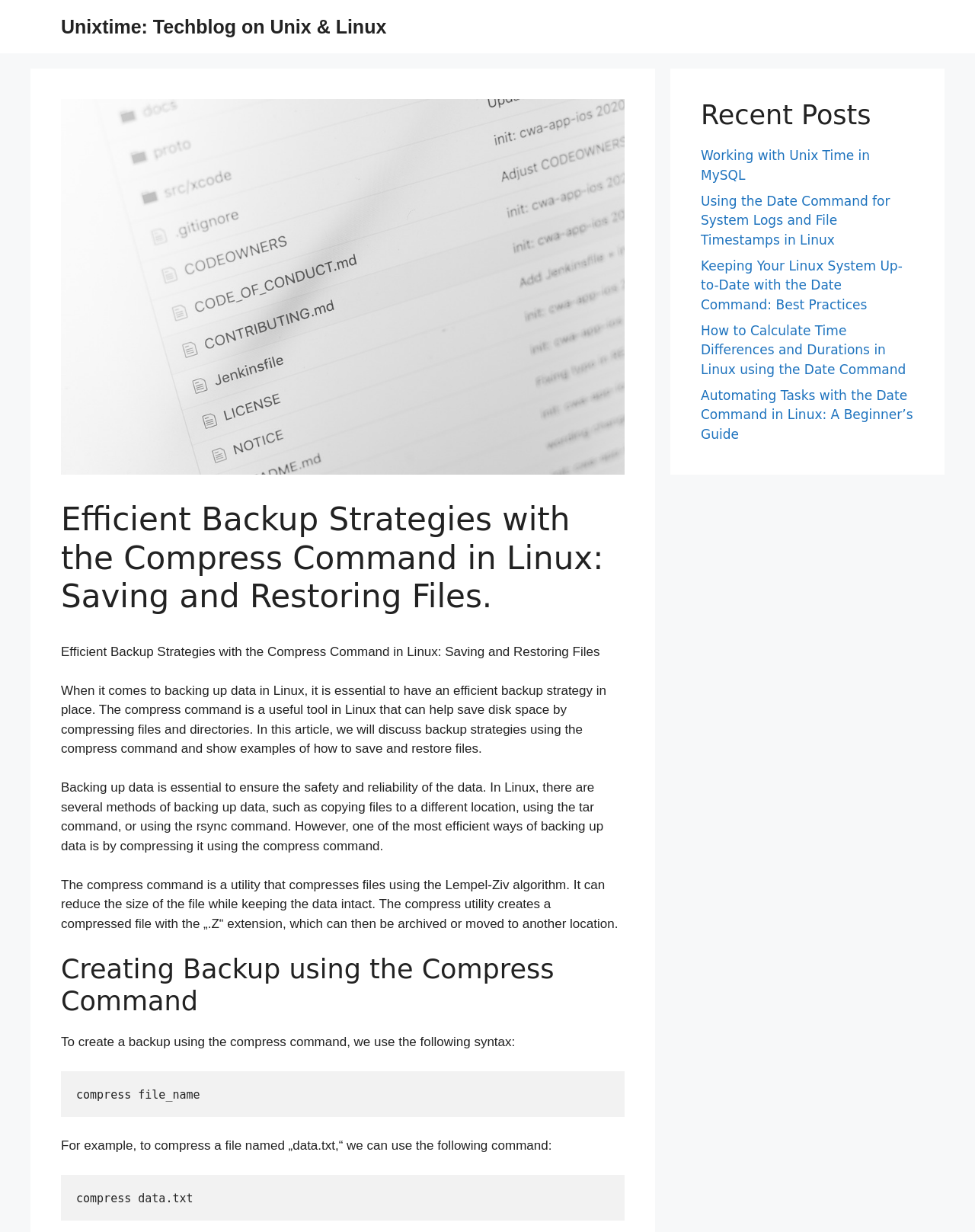Articulate a complete and detailed caption of the webpage elements.

This webpage is about efficient backup strategies using the compress command in Linux, specifically focusing on saving and restoring files. At the top, there is a banner with the site's name, "Unixtime: Techblog on Unix & Linux", accompanied by an image related to compression. Below the banner, there is a heading that repeats the title of the webpage.

The main content of the webpage is divided into sections, with headings and paragraphs of text. The first section introduces the importance of backing up data in Linux and explains how the compress command can be used to save disk space. The following sections provide more details on how to use the compress command, including its syntax and examples of how to create backups.

On the right side of the webpage, there is a section titled "Recent Posts" that lists several links to other articles on the site, including topics such as working with Unix time in MySQL, using the date command for system logs and file timestamps, and automating tasks with the date command.

Throughout the webpage, there are several blocks of text that provide explanations and examples of how to use the compress command, with headings and subheadings to organize the content. The overall structure of the webpage is clear and easy to follow, with a focus on providing informative content to readers.